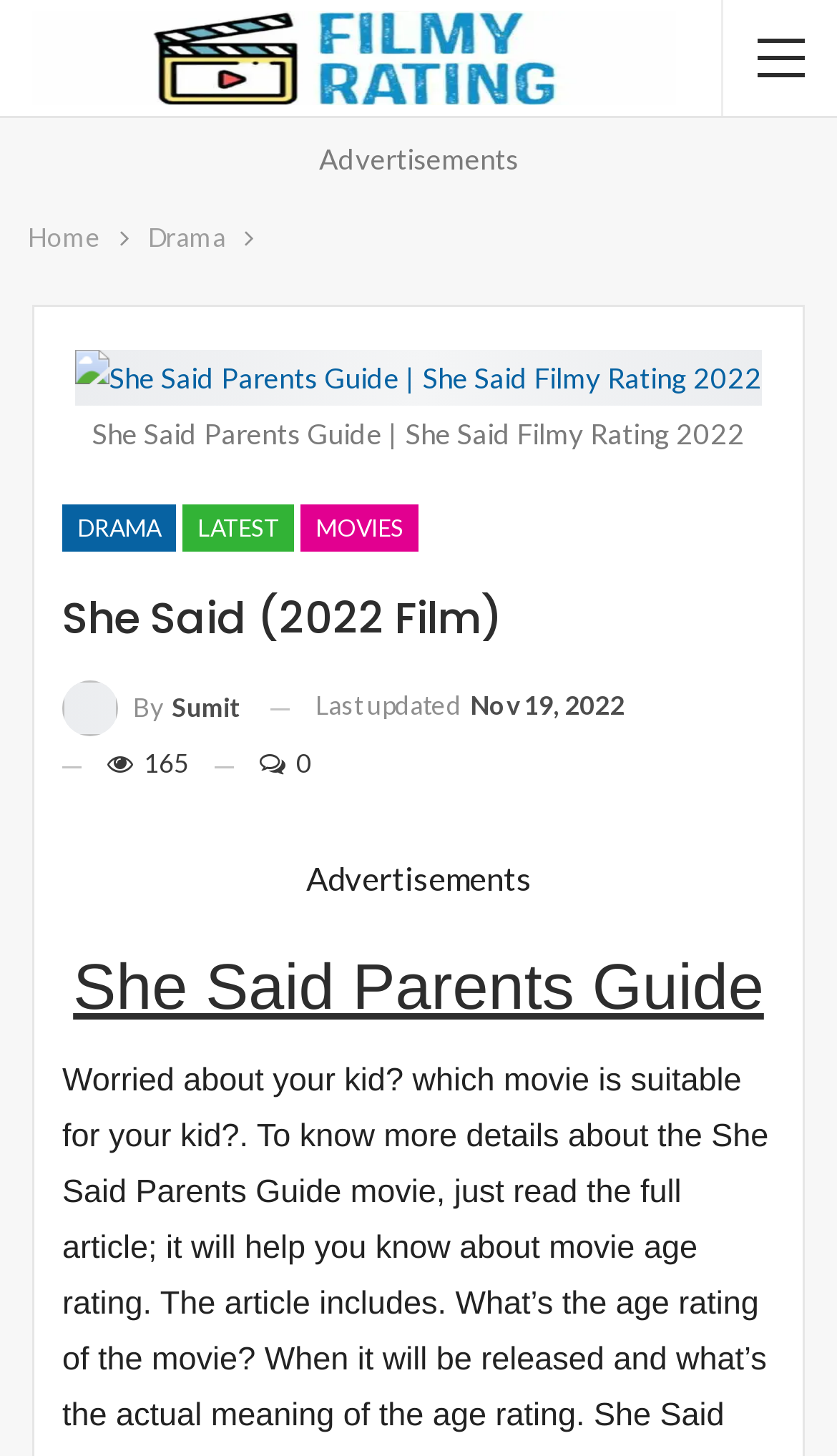Pinpoint the bounding box coordinates of the clickable element needed to complete the instruction: "Click on the 'Home' link". The coordinates should be provided as four float numbers between 0 and 1: [left, top, right, bottom].

[0.033, 0.148, 0.121, 0.18]